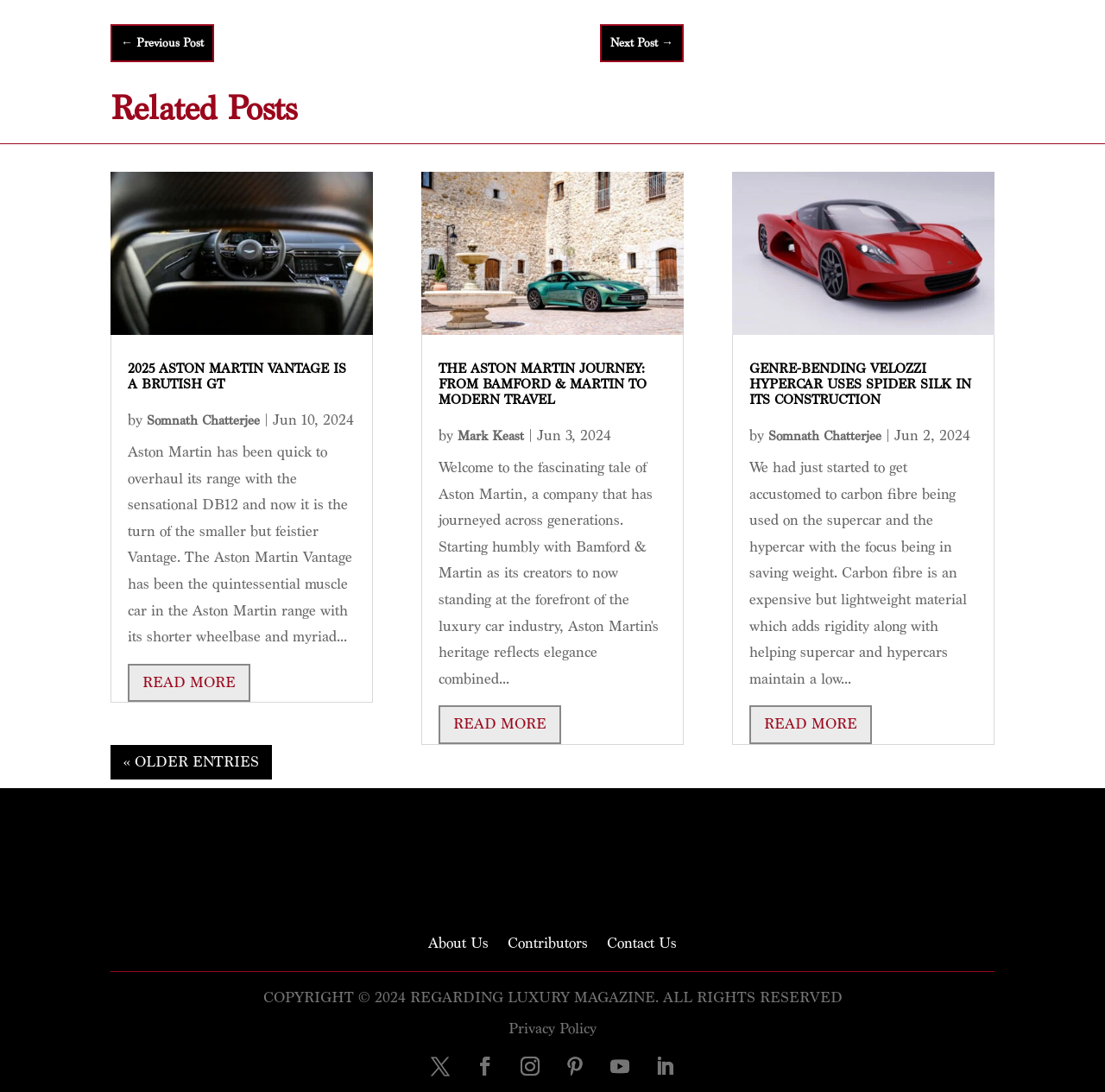Find and indicate the bounding box coordinates of the region you should select to follow the given instruction: "Click on the '← Previous Post' link".

[0.1, 0.022, 0.194, 0.057]